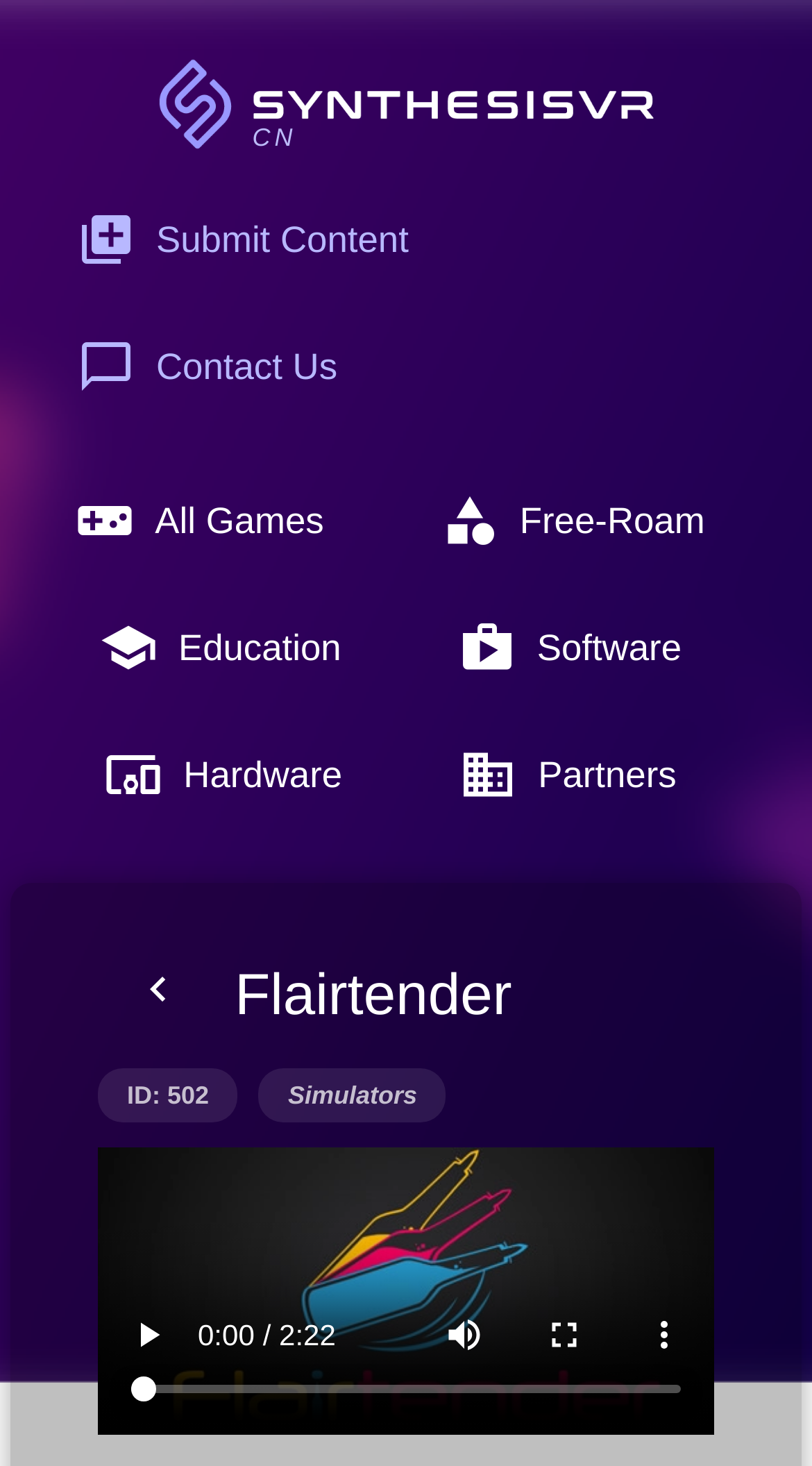Find the bounding box coordinates of the area that needs to be clicked in order to achieve the following instruction: "Play the video". The coordinates should be specified as four float numbers between 0 and 1, i.e., [left, top, right, bottom].

[0.121, 0.877, 0.244, 0.945]